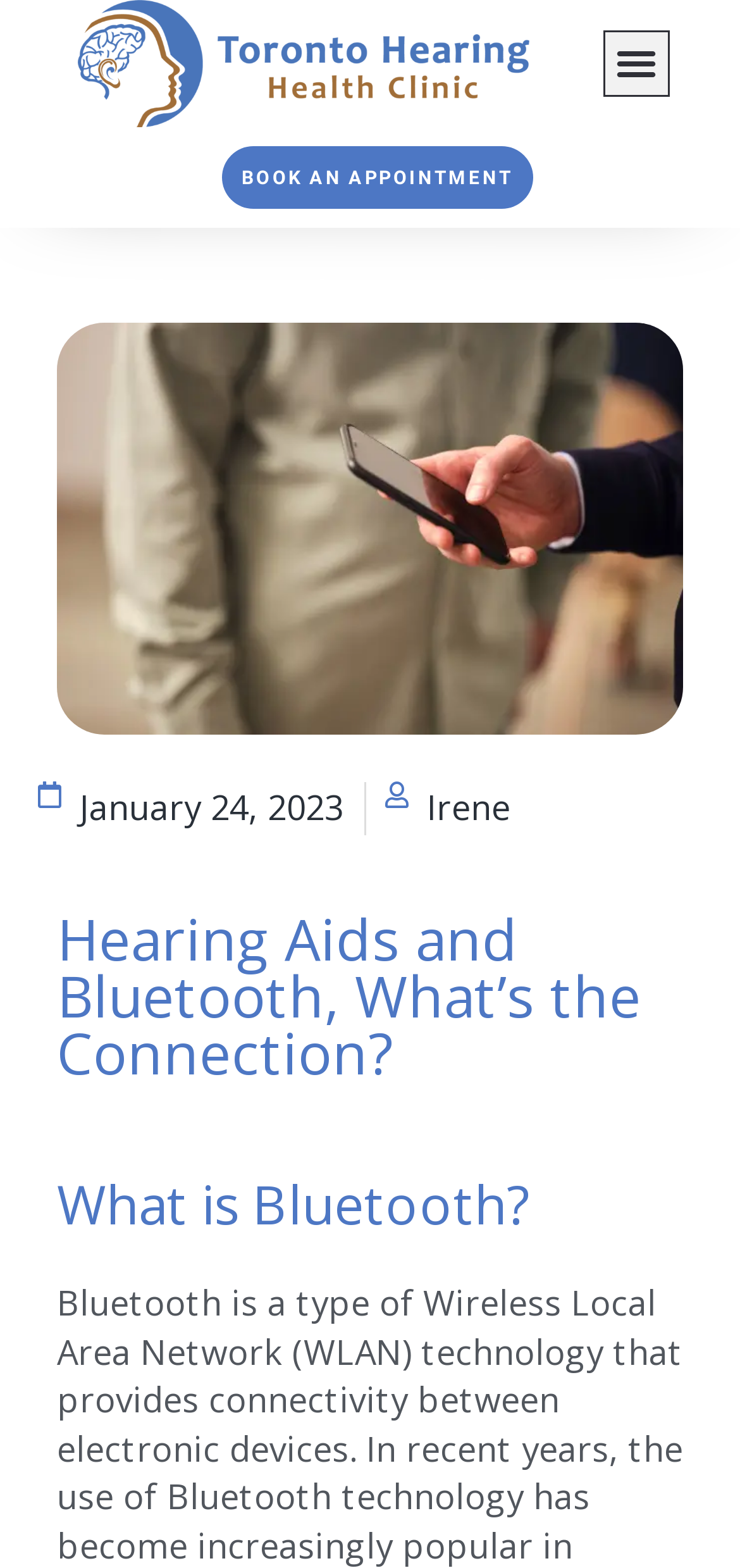Identify and extract the main heading of the webpage.

Hearing Aids and Bluetooth, What’s the Connection?
